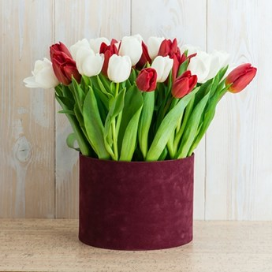Use a single word or phrase to answer the question: 
What do the tulips symbolize?

Love and appreciation